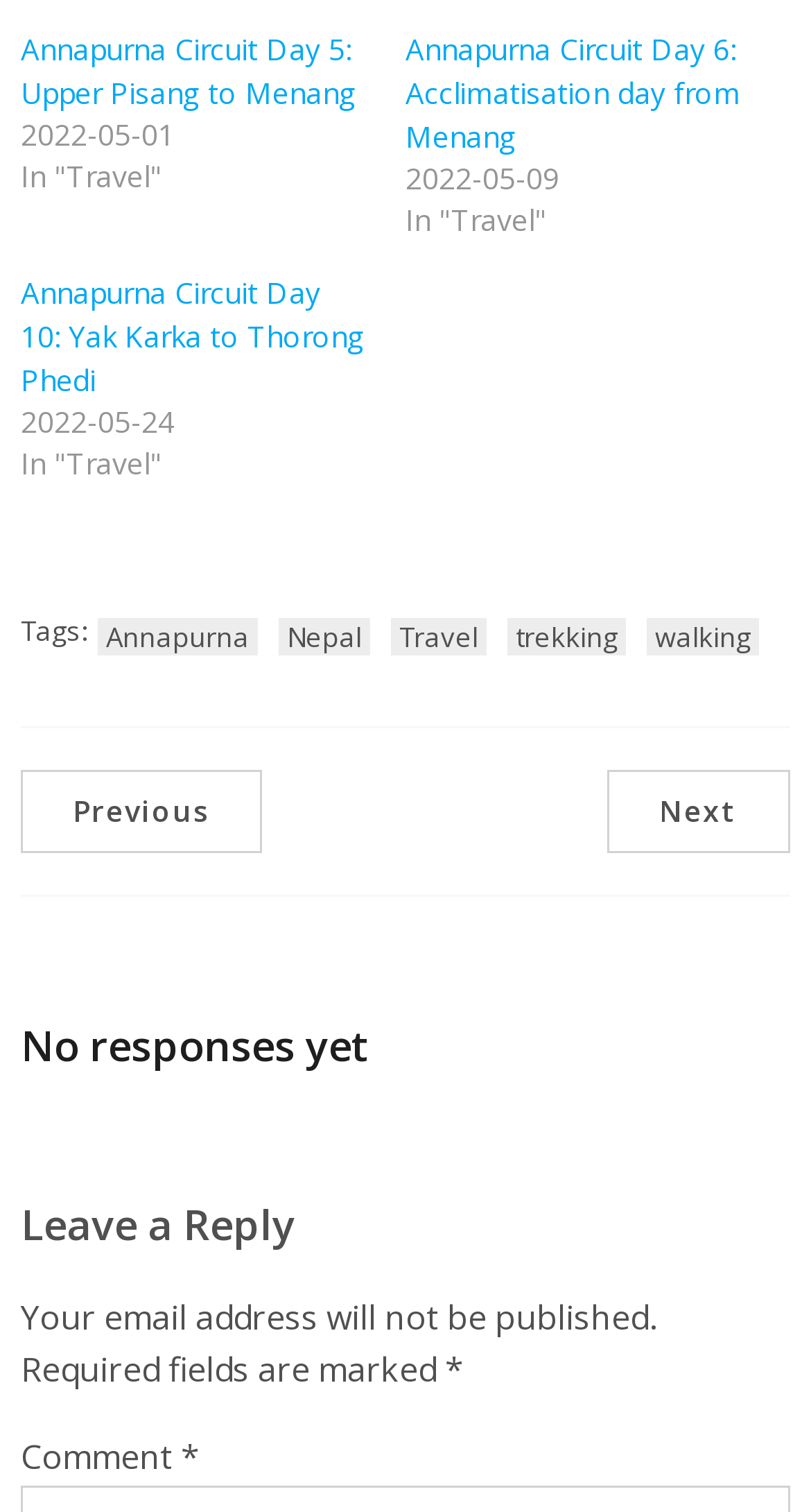Identify the bounding box coordinates for the element you need to click to achieve the following task: "View Annapurna Circuit Day 5 blog post". Provide the bounding box coordinates as four float numbers between 0 and 1, in the form [left, top, right, bottom].

[0.026, 0.019, 0.438, 0.074]